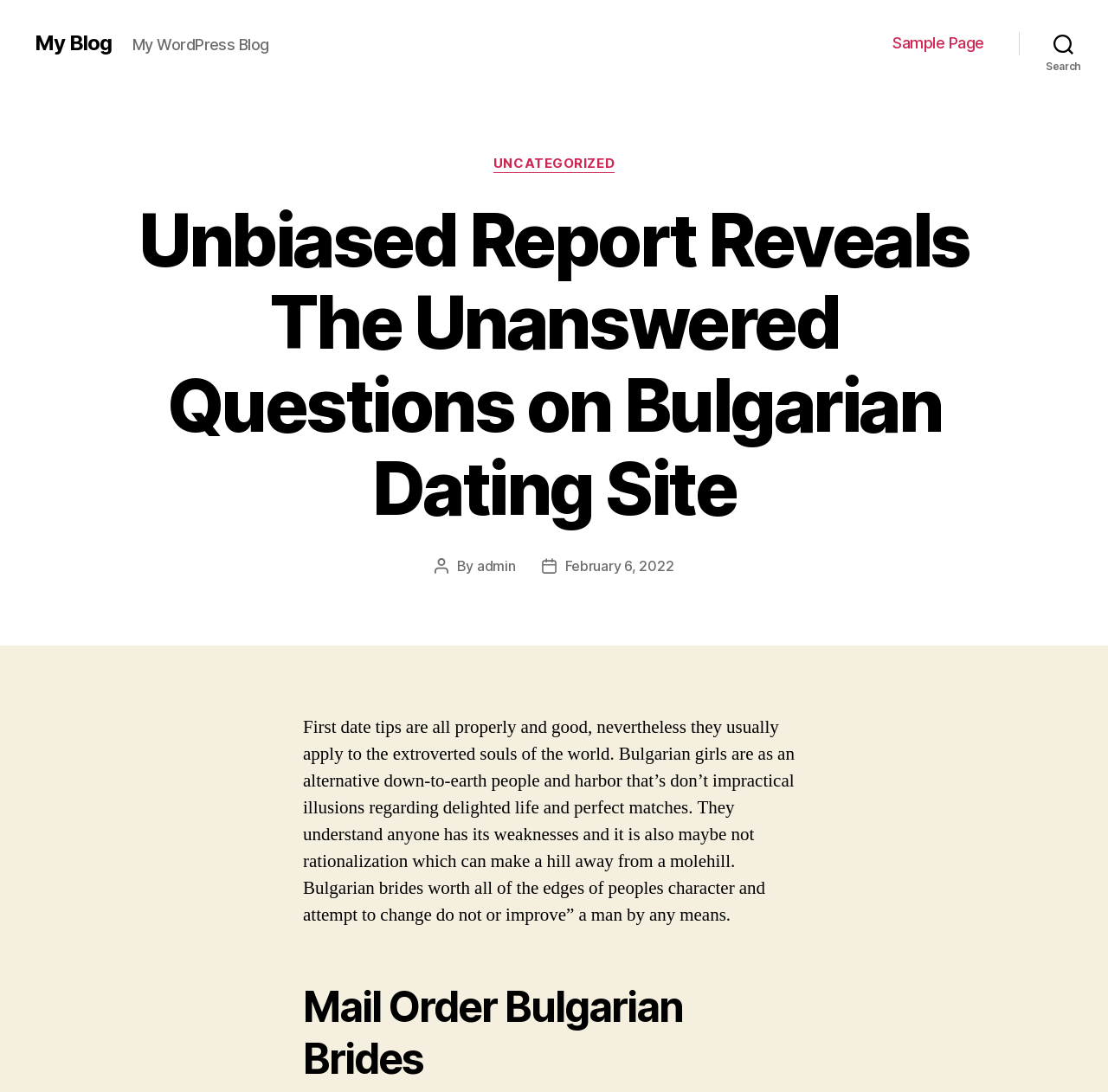Based on the element description Uncategorized, identify the bounding box of the UI element in the given webpage screenshot. The coordinates should be in the format (top-left x, top-left y, bottom-right x, bottom-right y) and must be between 0 and 1.

[0.445, 0.143, 0.555, 0.158]